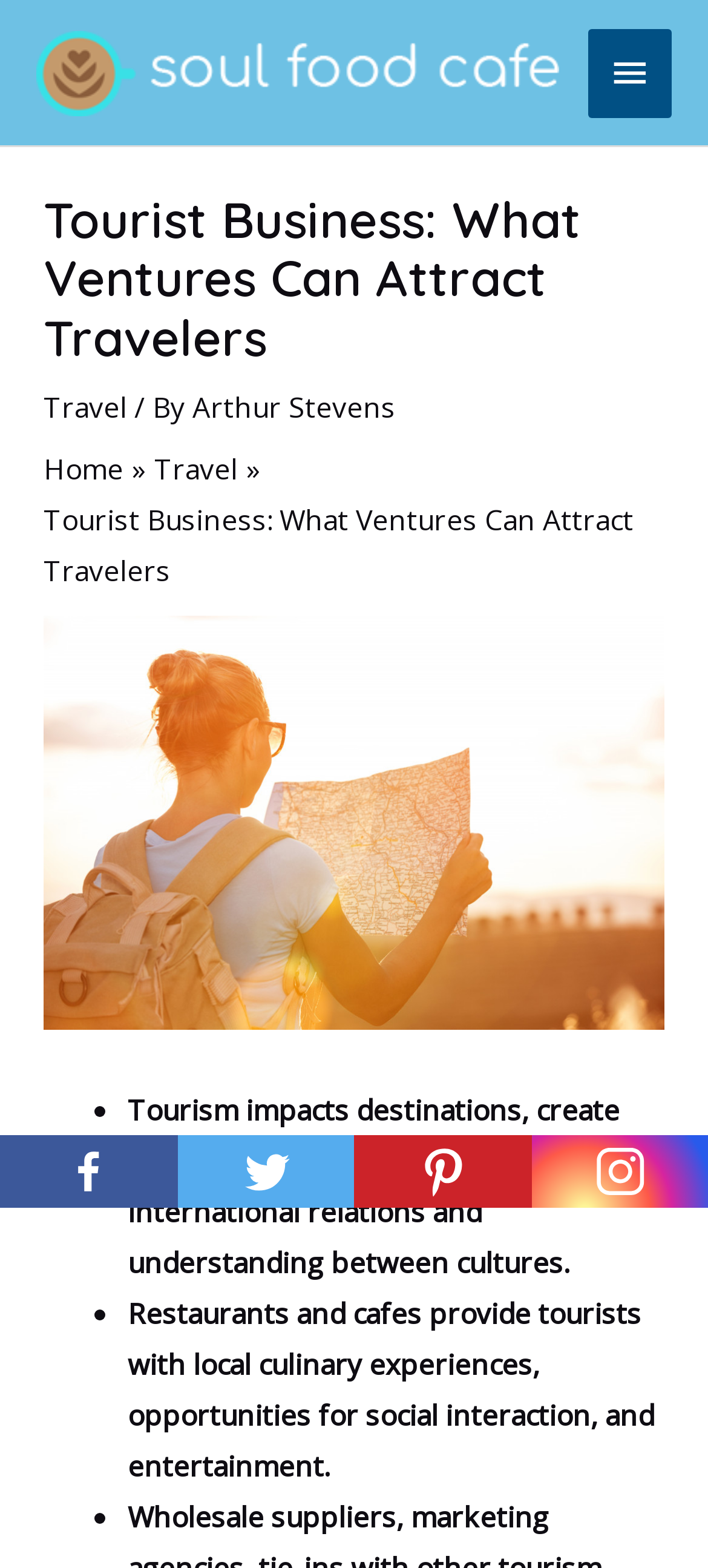From the webpage screenshot, identify the region described by alt="Soul Food Cafe Logo". Provide the bounding box coordinates as (top-left x, top-left y, bottom-right x, bottom-right y), with each value being a floating point number between 0 and 1.

[0.051, 0.032, 0.79, 0.057]